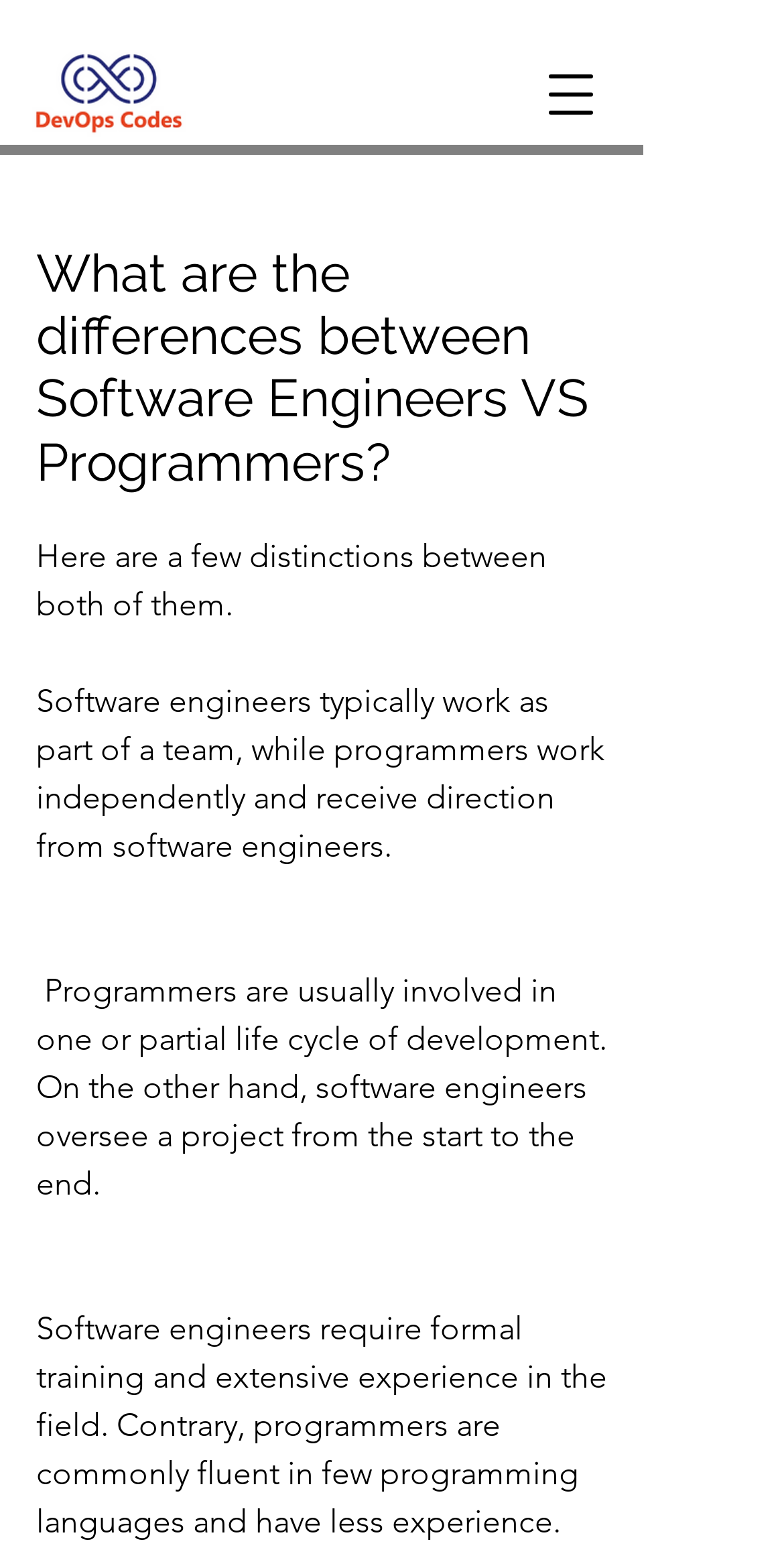What is the difference in experience between software engineers and programmers?
Using the visual information from the image, give a one-word or short-phrase answer.

Software engineers have more experience